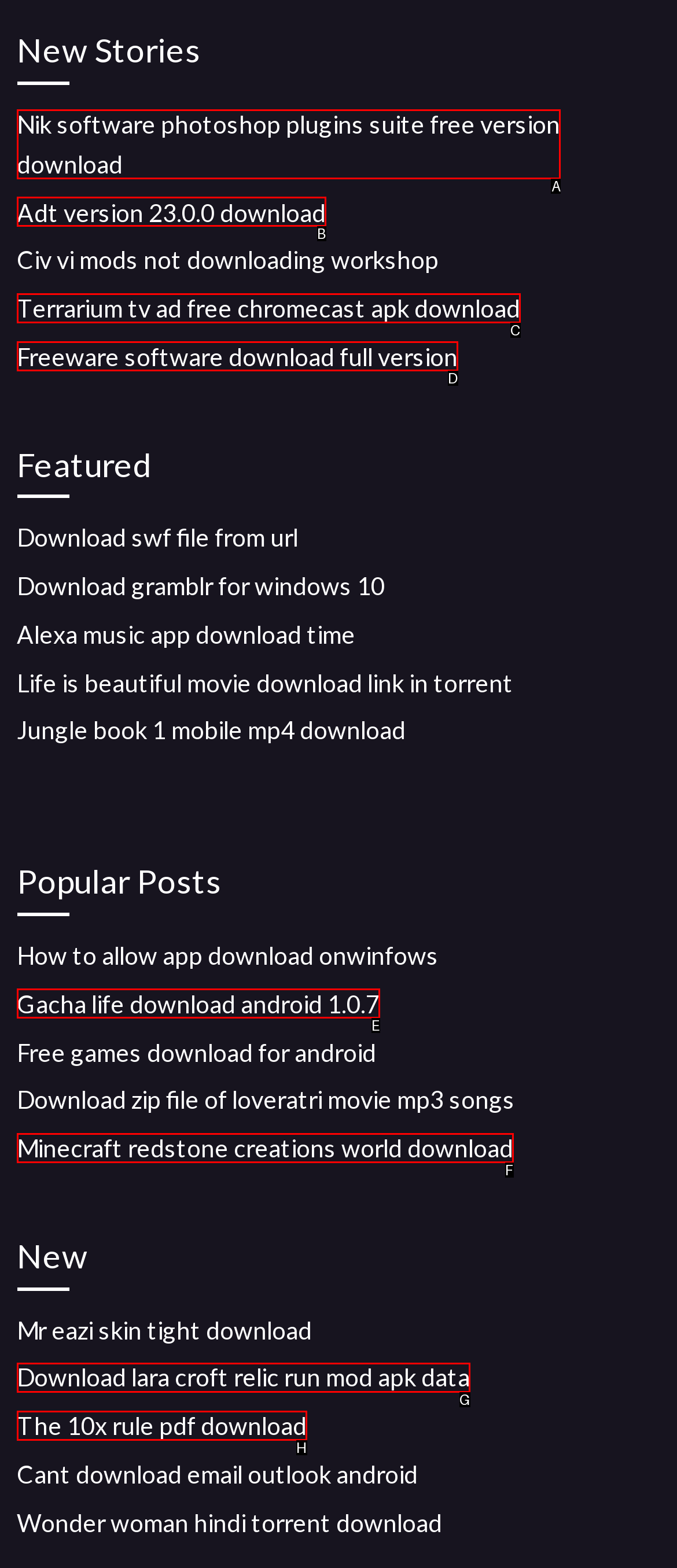Determine the letter of the element to click to accomplish this task: Download Nik software photoshop plugins suite free version. Respond with the letter.

A